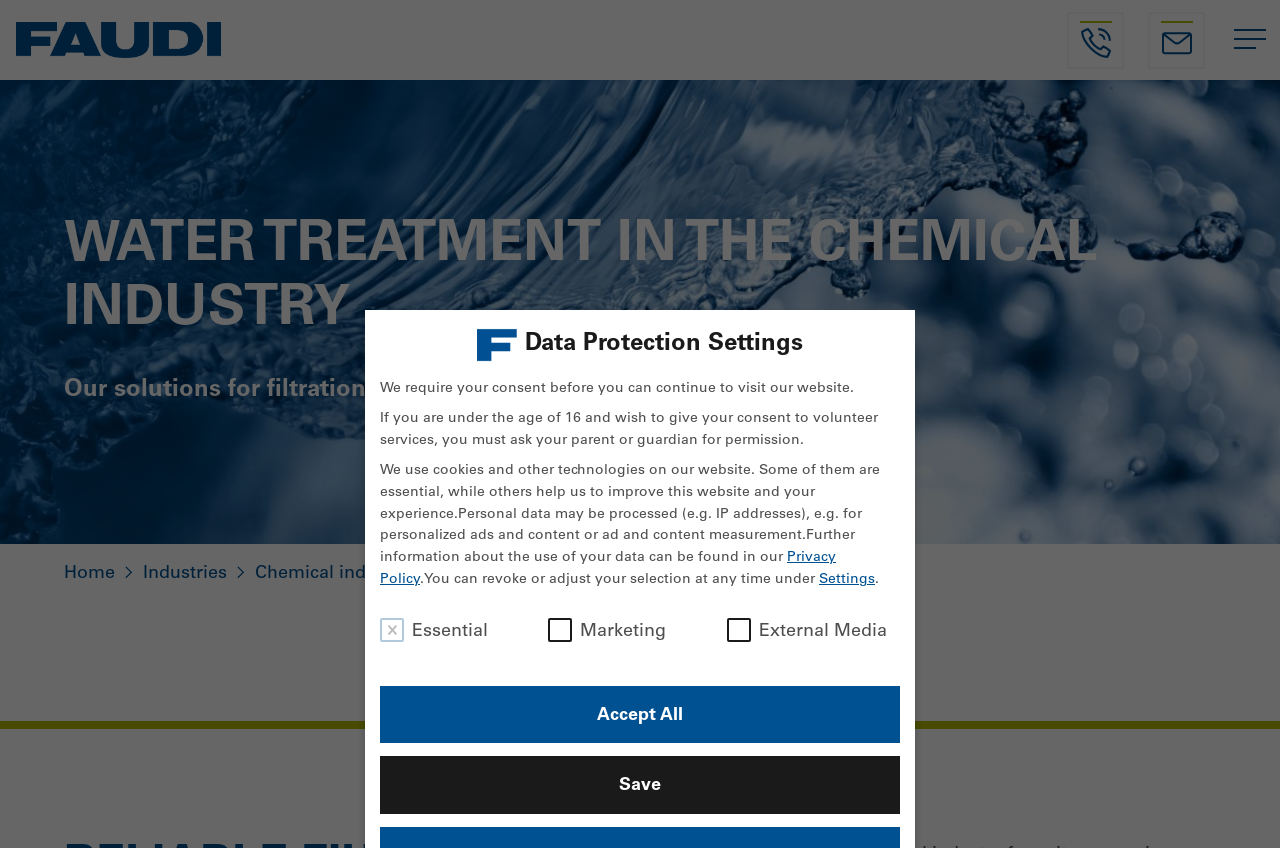Please identify the bounding box coordinates of the element that needs to be clicked to execute the following command: "Go to the Home page". Provide the bounding box using four float numbers between 0 and 1, formatted as [left, top, right, bottom].

[0.05, 0.666, 0.09, 0.688]